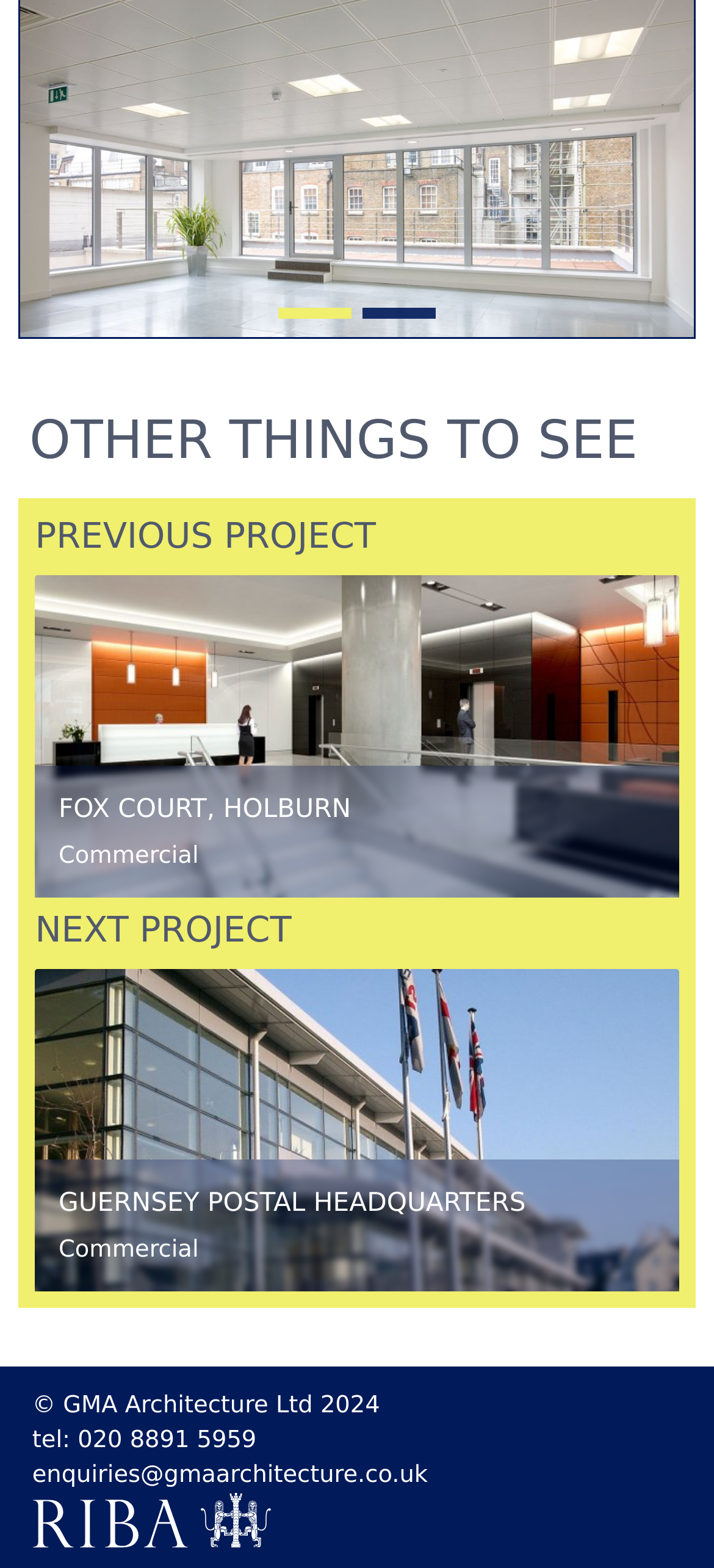Based on the visual content of the image, answer the question thoroughly: What is the company's phone number?

I found a static text element with the phone number '020 8891 5959', which is likely to be the company's contact phone number.